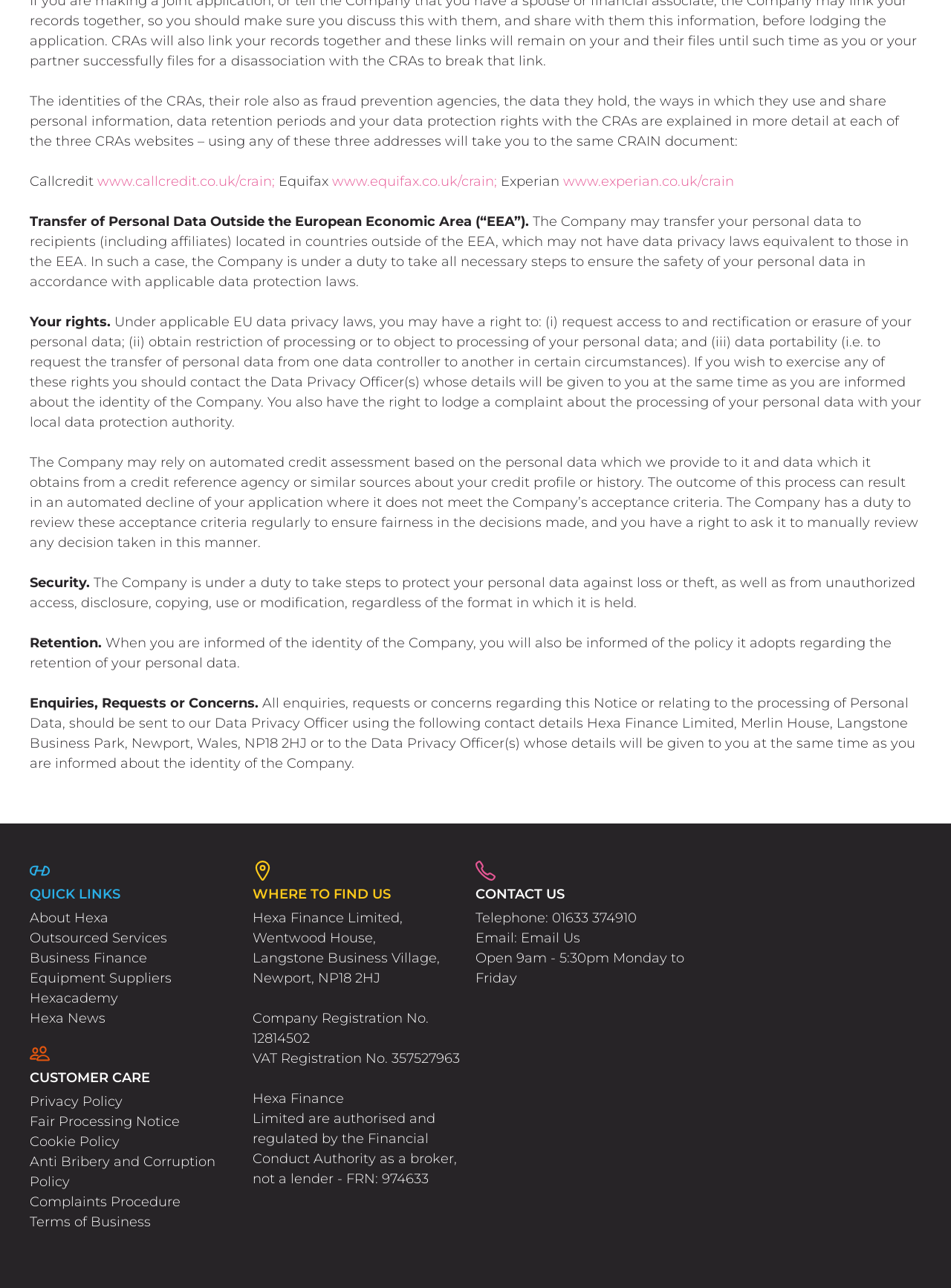Please identify the bounding box coordinates of the element's region that should be clicked to execute the following instruction: "go to About Hexa page". The bounding box coordinates must be four float numbers between 0 and 1, i.e., [left, top, right, bottom].

[0.031, 0.705, 0.114, 0.721]